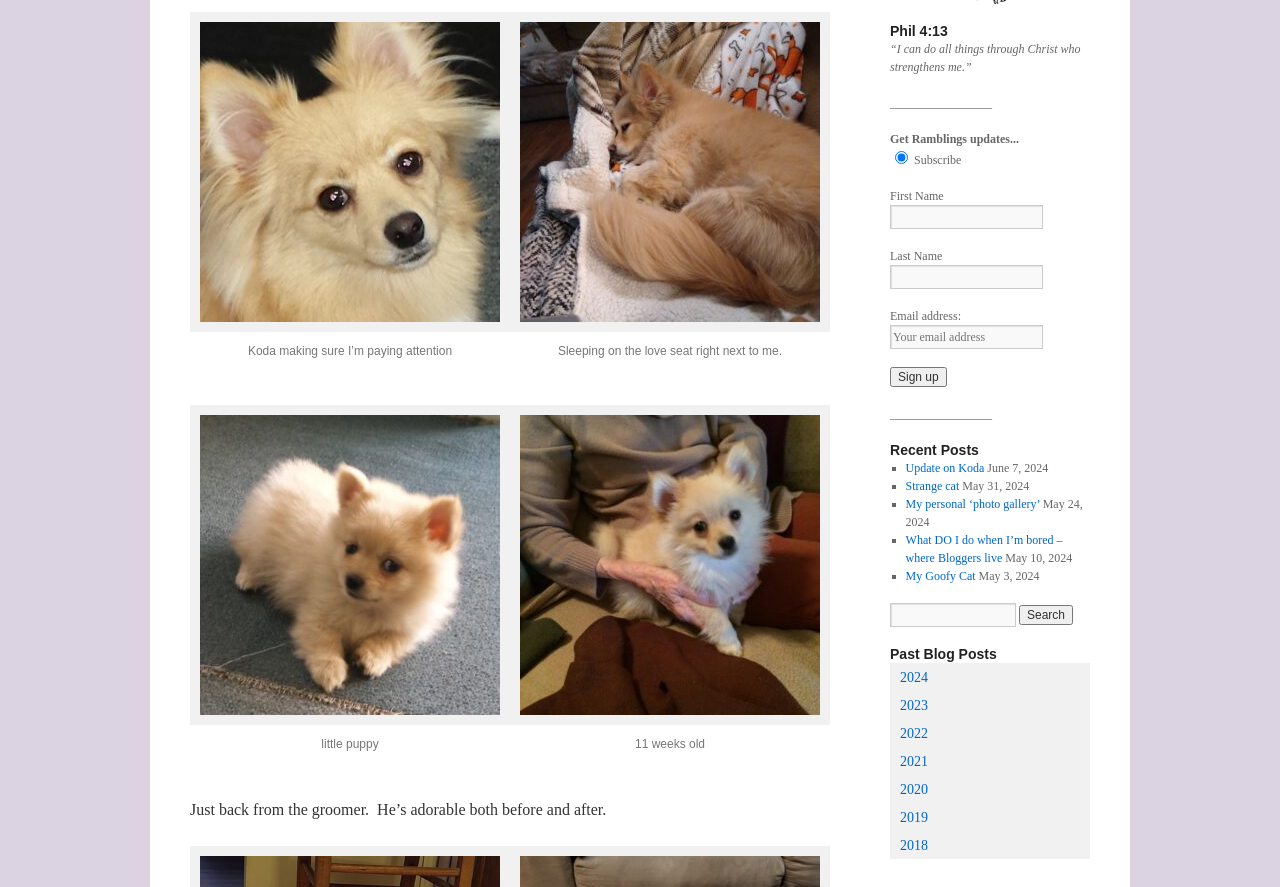Please indicate the bounding box coordinates of the element's region to be clicked to achieve the instruction: "View recent post 'Update on Koda'". Provide the coordinates as four float numbers between 0 and 1, i.e., [left, top, right, bottom].

[0.707, 0.52, 0.769, 0.536]